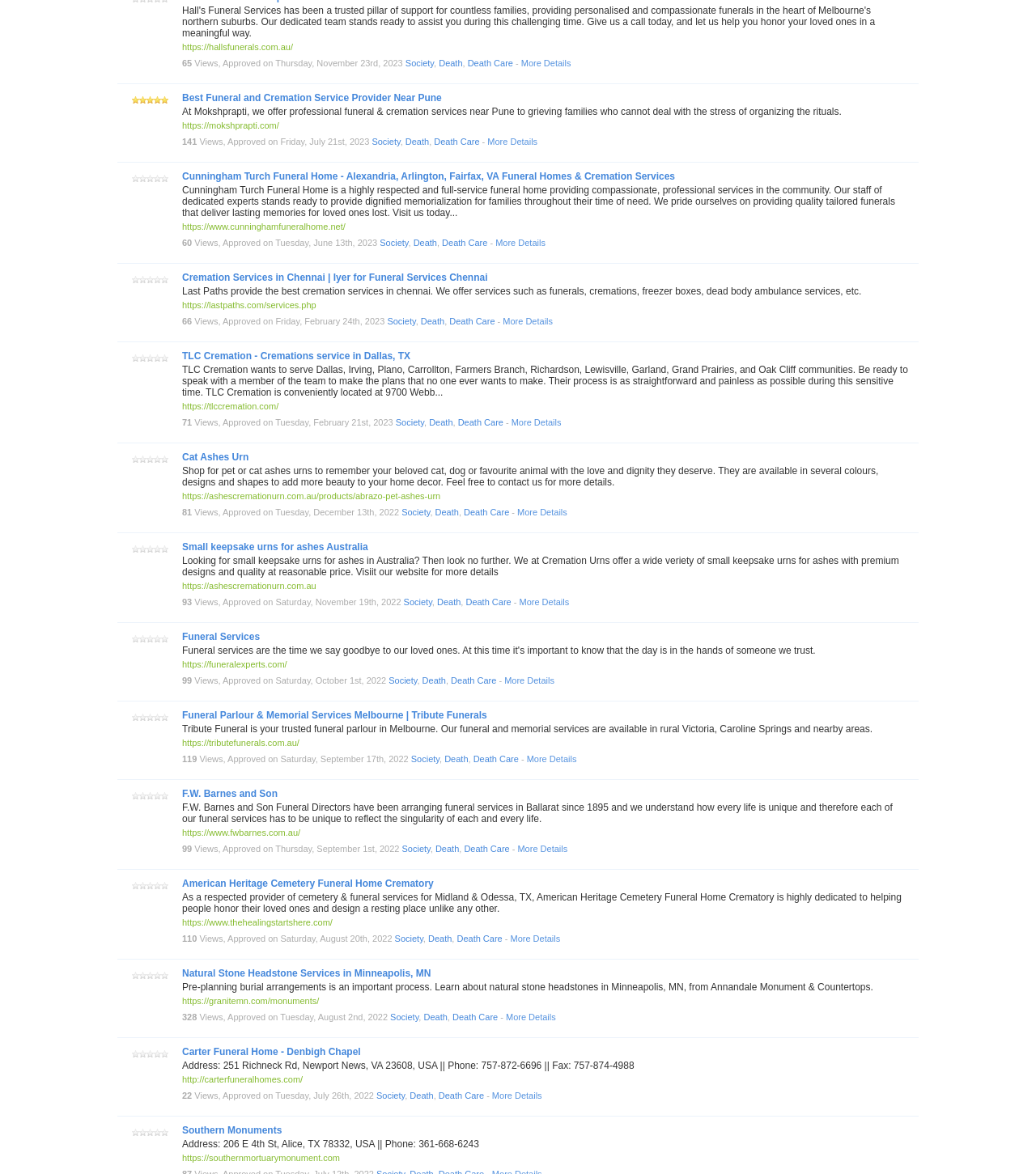Calculate the bounding box coordinates for the UI element based on the following description: "Cat Ashes Urn". Ensure the coordinates are four float numbers between 0 and 1, i.e., [left, top, right, bottom].

[0.176, 0.385, 0.24, 0.394]